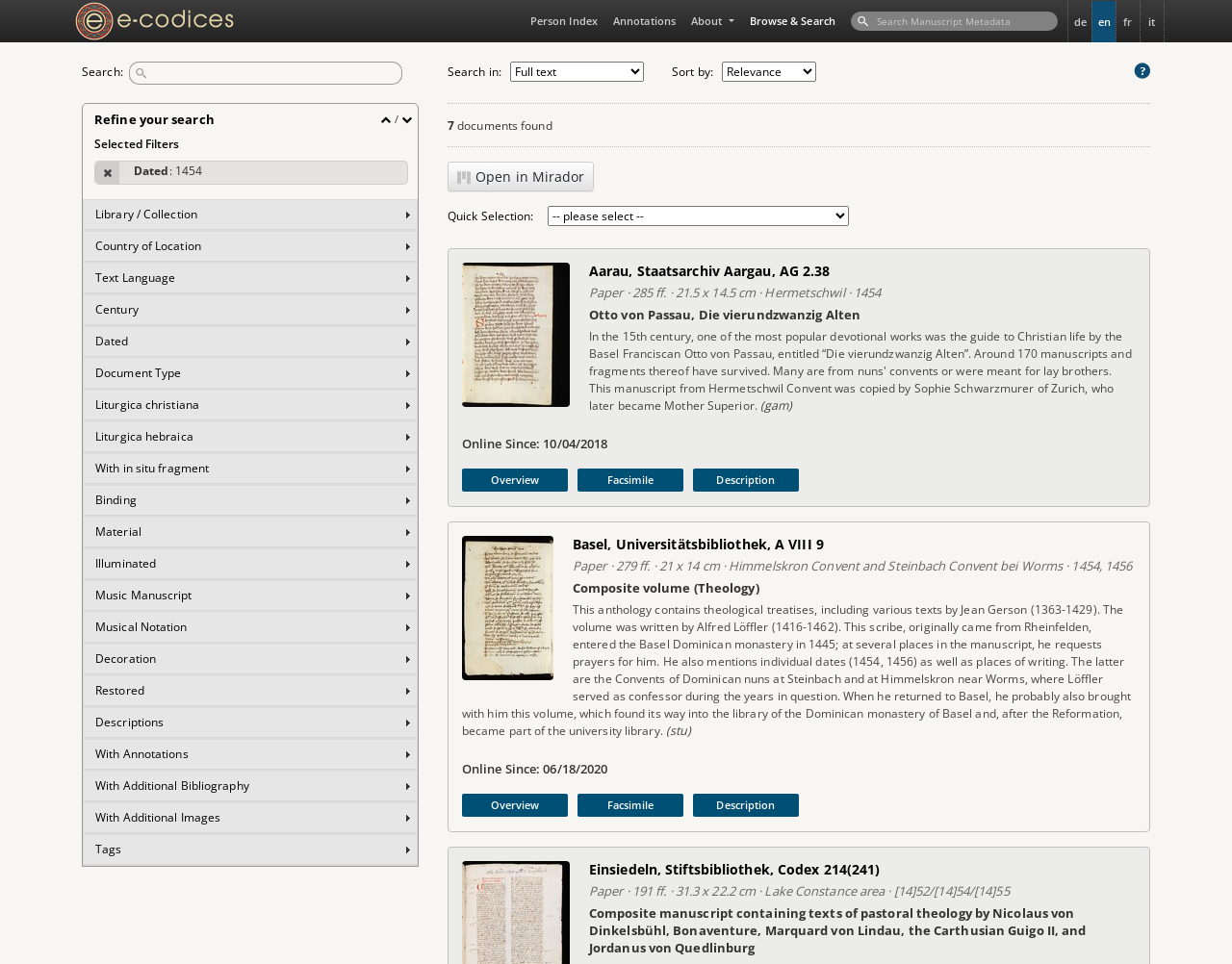Identify the bounding box coordinates of the section to be clicked to complete the task described by the following instruction: "Open manuscript in Mirador". The coordinates should be four float numbers between 0 and 1, formatted as [left, top, right, bottom].

[0.363, 0.168, 0.482, 0.199]